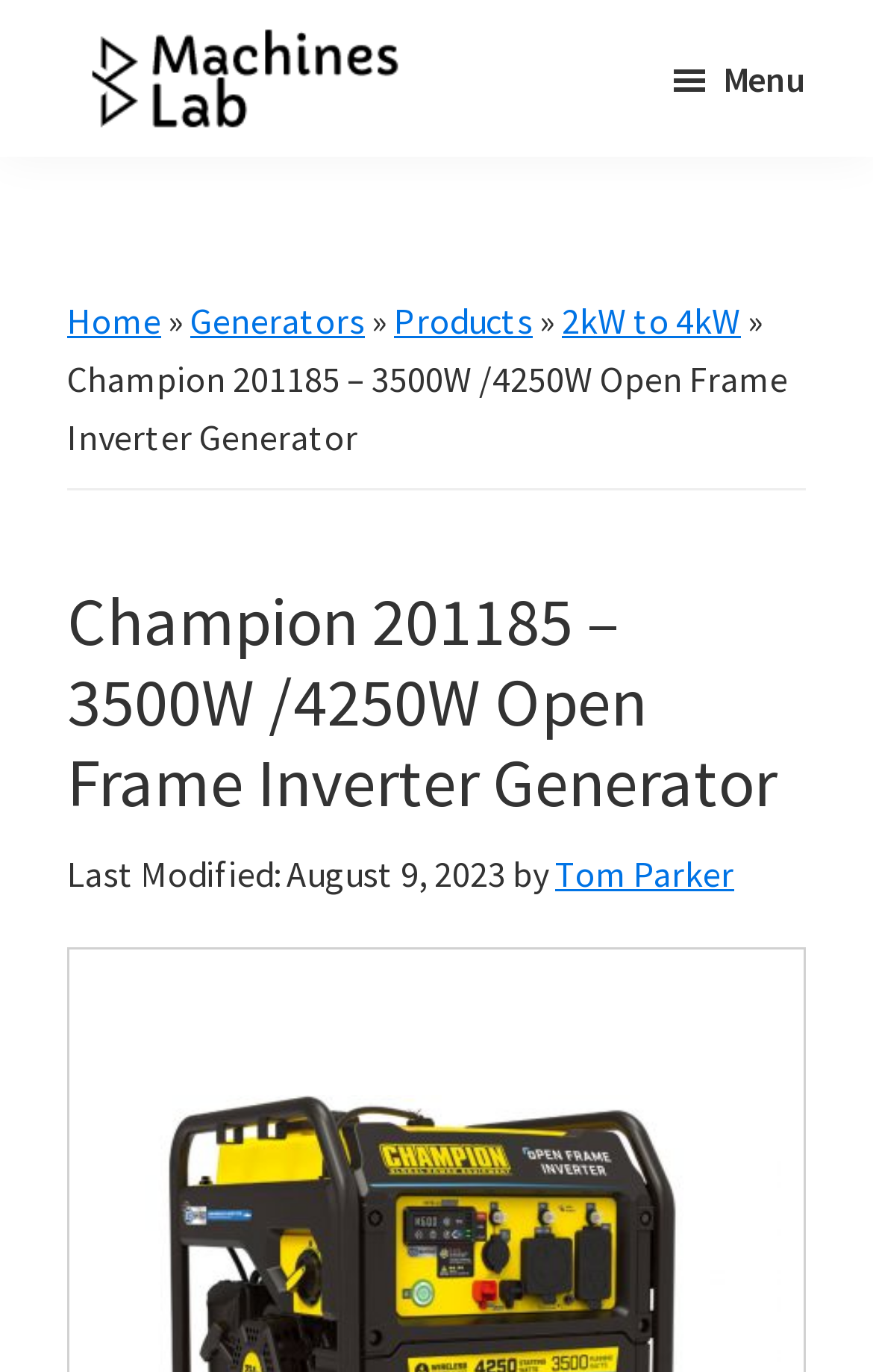Locate the UI element that matches the description parent_node: Machines Lab in the webpage screenshot. Return the bounding box coordinates in the format (top-left x, top-left y, bottom-right x, bottom-right y), with values ranging from 0 to 1.

[0.077, 0.019, 0.462, 0.096]